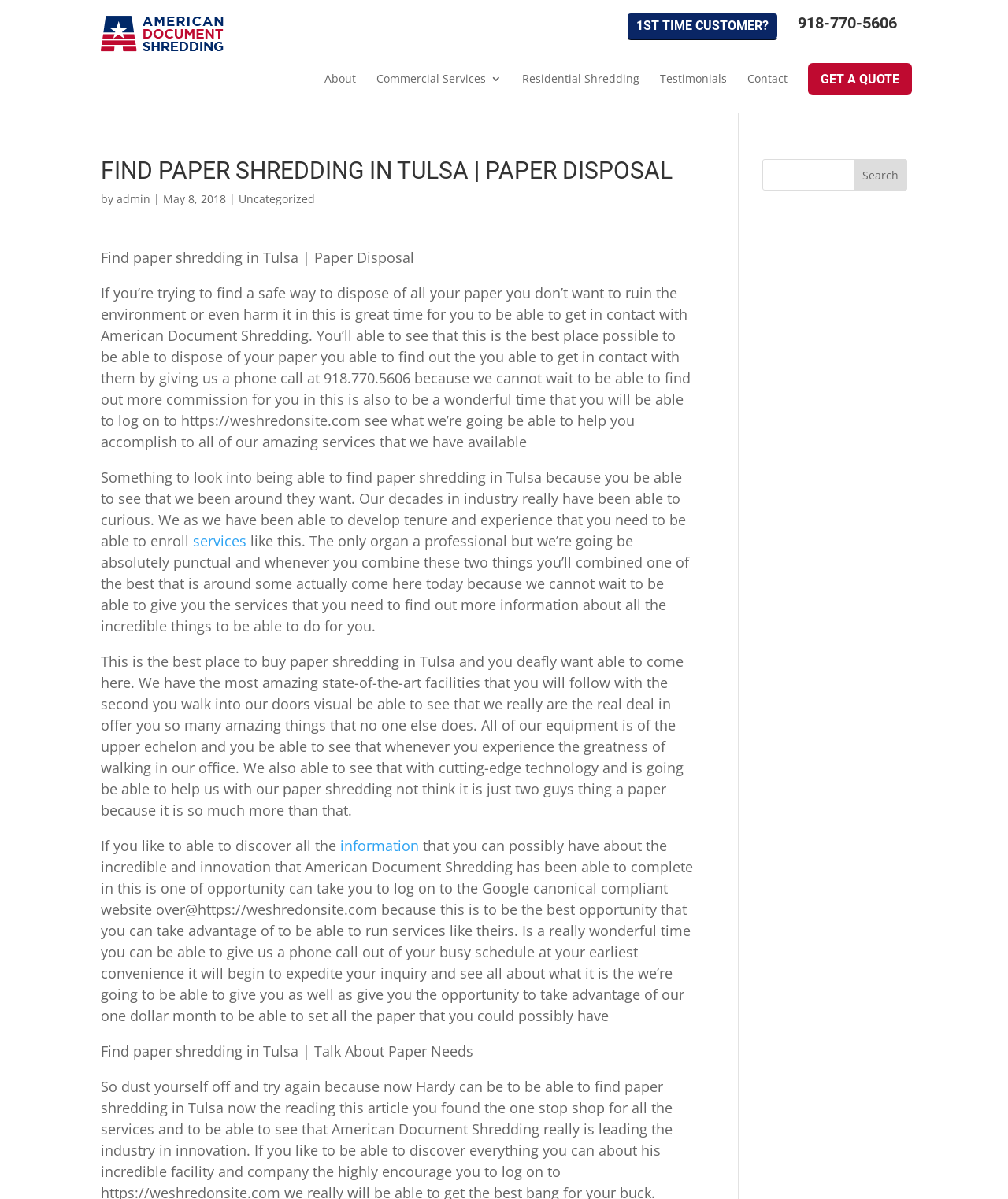Using the information from the screenshot, answer the following question thoroughly:
What is the name of the company that provides paper shredding services?

I found the company name by looking at the link with the text 'American Document Shredding' and also in the paragraph of text that mentions 'American Document Shredding' as the company that provides paper shredding services.